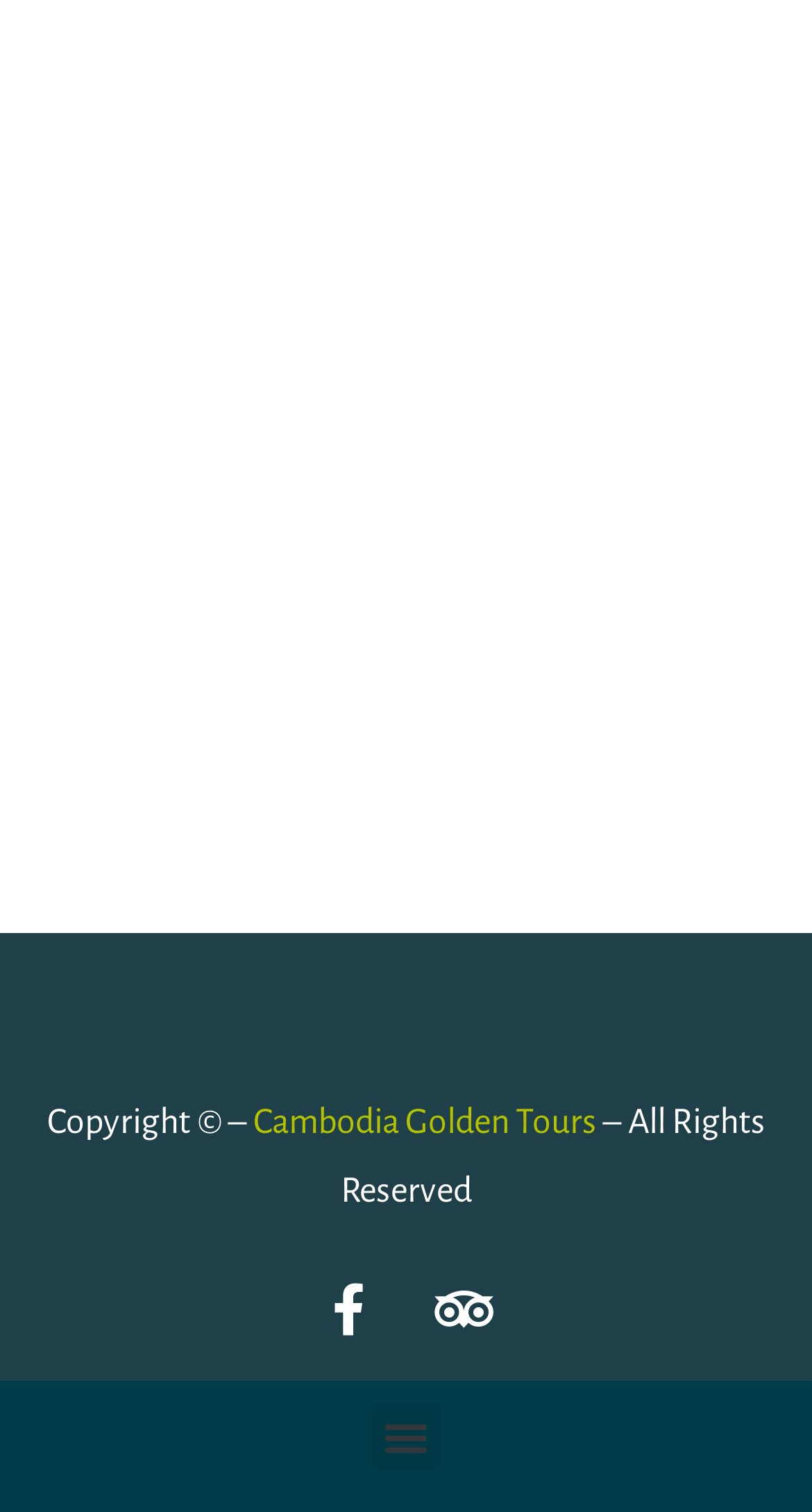Identify the coordinates of the bounding box for the element described below: "alt="Cambodia Golden Tours Logo"". Return the coordinates as four float numbers between 0 and 1: [left, top, right, bottom].

[0.288, 0.631, 0.712, 0.693]